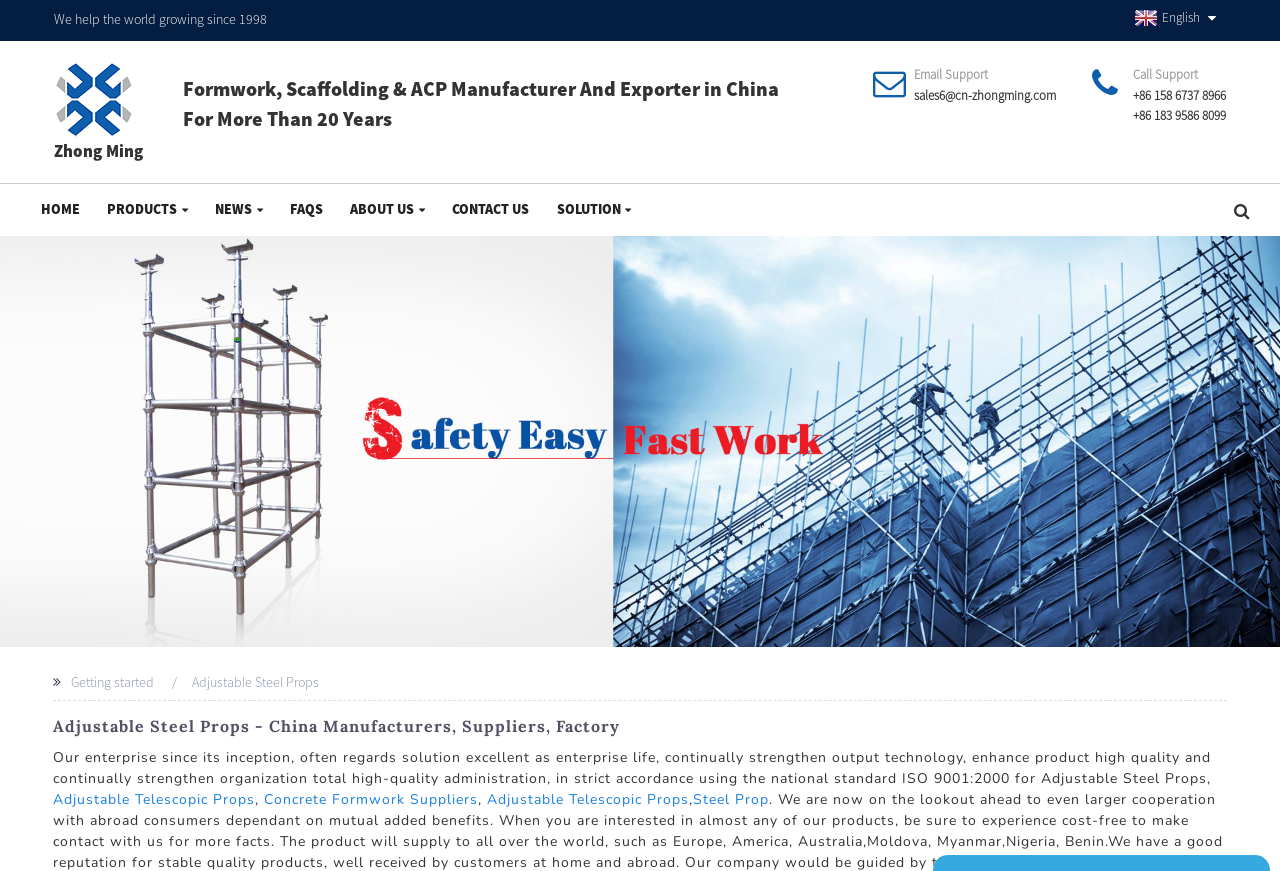Offer a detailed account of what is visible on the webpage.

The webpage is about Adjustable Steel Props Manufacturers, Factory, and Suppliers from China. At the top, there is a logo of the company, Zhongming, accompanied by a tagline "We help the world growing since 1998". Below the logo, there is a brief introduction to the company, stating that they are a formwork, scaffolding, and ACP manufacturer and exporter in China for more than 20 years.

On the top-right corner, there are links to switch the language to English and contact information, including email and phone numbers. The main navigation menu is located below the logo, with links to HOME, PRODUCTS, NEWS, FAQS, ABOUT US, CONTACT US, and SOLUTION.

The main content of the webpage is about Adjustable Steel Props, with a heading that reads "Adjustable Steel Props - China Manufacturers, Suppliers, Factory". There is a brief description of the product, stating that the company has been strengthening its output technology and enhancing product quality since its inception. Below the description, there are links to related products, including Adjustable Telescopic Props, Concrete Formwork Suppliers, and Steel Prop.

At the bottom of the page, there is a large image that spans the entire width of the page, with a caption "ningboluowen-2". Above the image, there is a section with a heading "Getting started" and a brief introduction to Adjustable Steel Props.